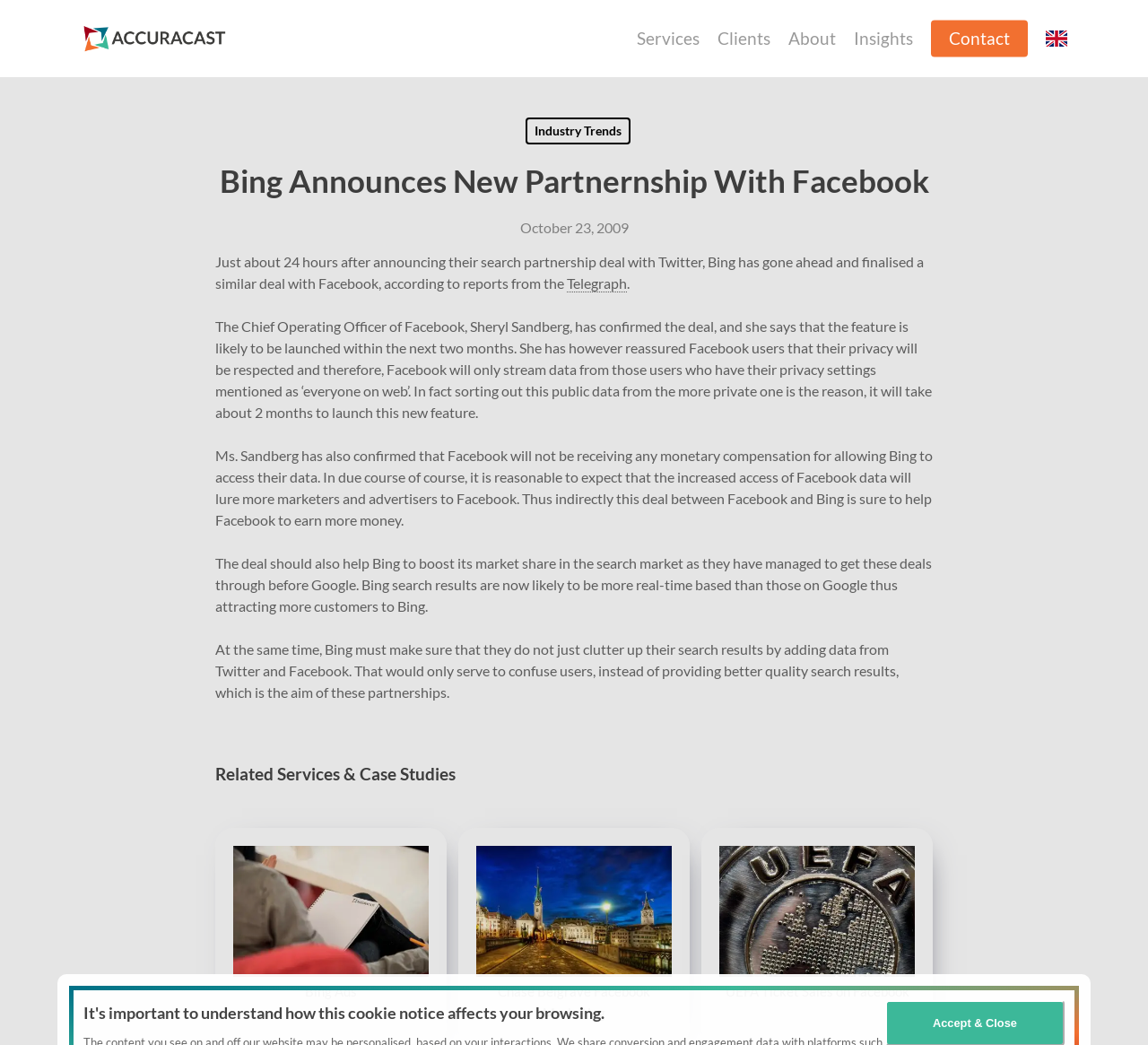Given the element description, predict the bounding box coordinates in the format (top-left x, top-left y, bottom-right x, bottom-right y), using floating point numbers between 0 and 1: UEFA Ticket Sales on Facebook

[0.611, 0.792, 0.813, 0.979]